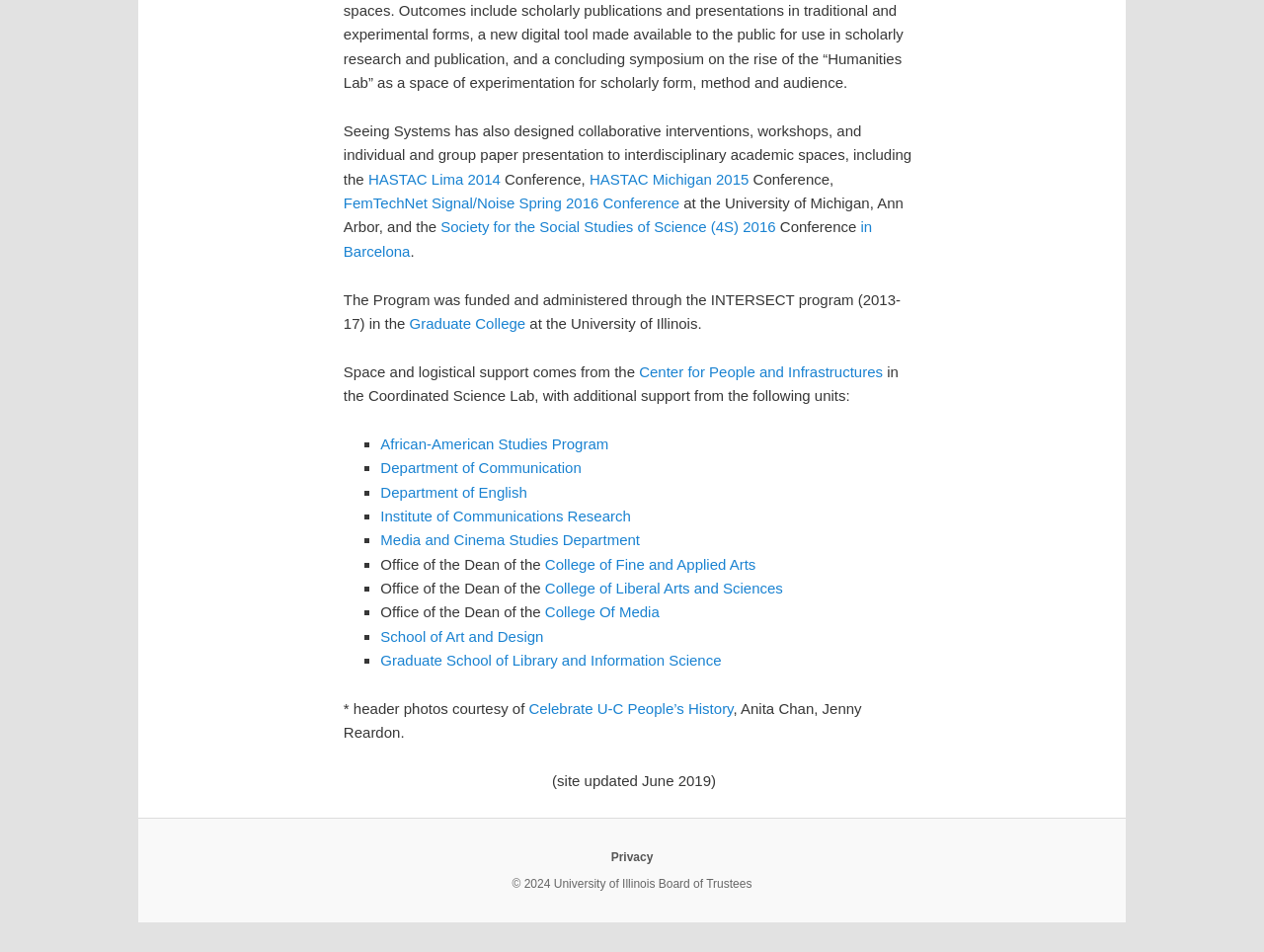Given the webpage screenshot and the description, determine the bounding box coordinates (top-left x, top-left y, bottom-right x, bottom-right y) that define the location of the UI element matching this description: Institute of Communications Research

[0.301, 0.533, 0.499, 0.551]